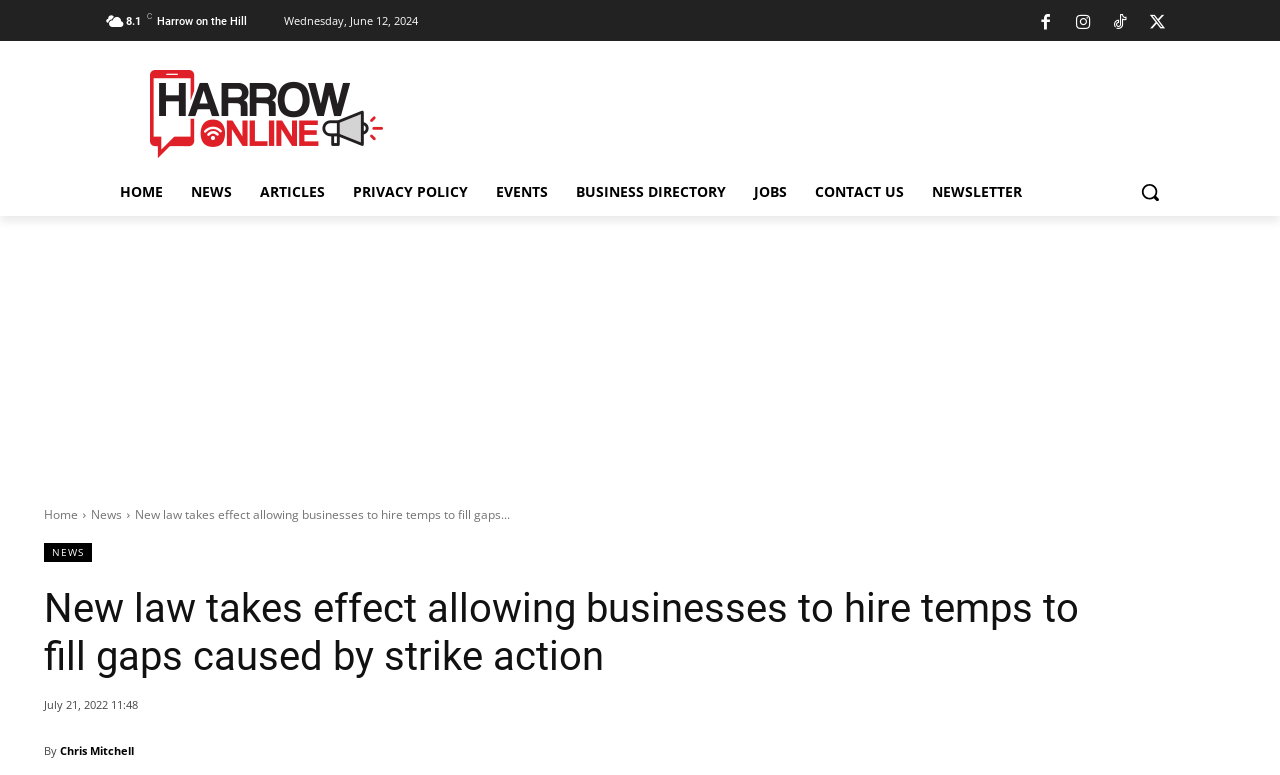What is the name of the author of the news article?
Can you offer a detailed and complete answer to this question?

I found the name of the author by looking at the link element that says 'By' followed by the author's name, which is 'Chris Mitchell'.